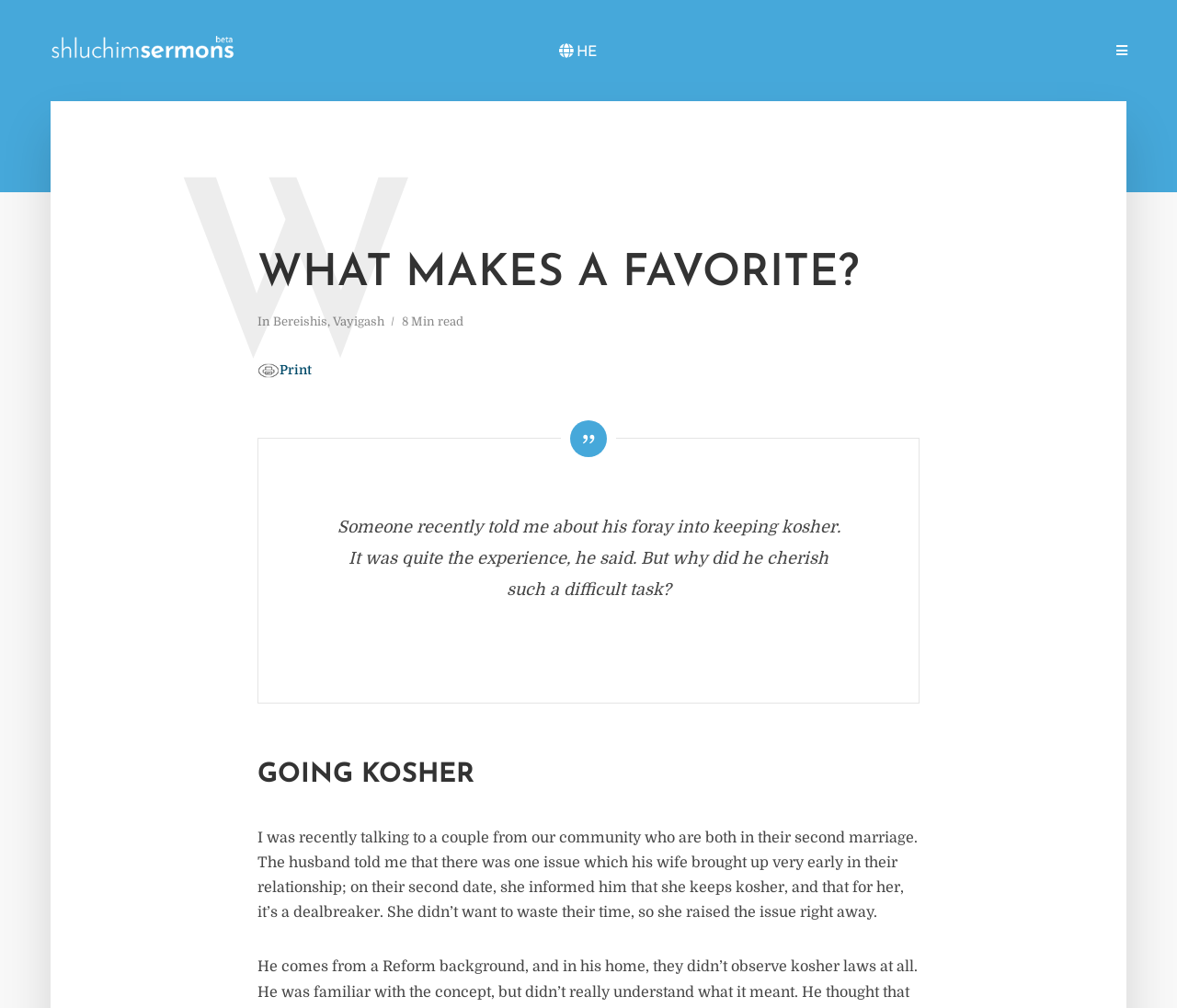Identify the bounding box for the described UI element. Provide the coordinates in (top-left x, top-left y, bottom-right x, bottom-right y) format with values ranging from 0 to 1: Home

[0.511, 0.032, 0.56, 0.068]